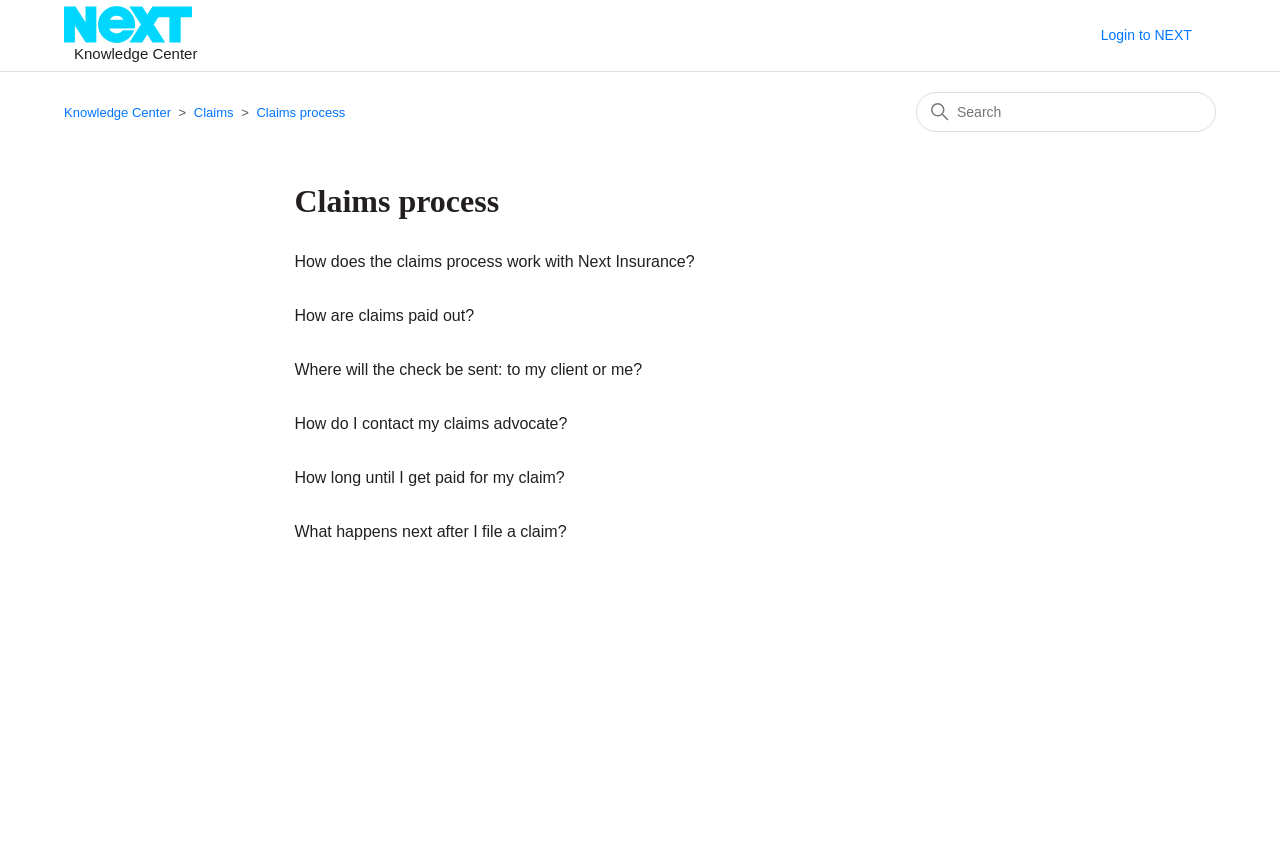Give a concise answer using only one word or phrase for this question:
How many main categories are listed in the top navigation?

3